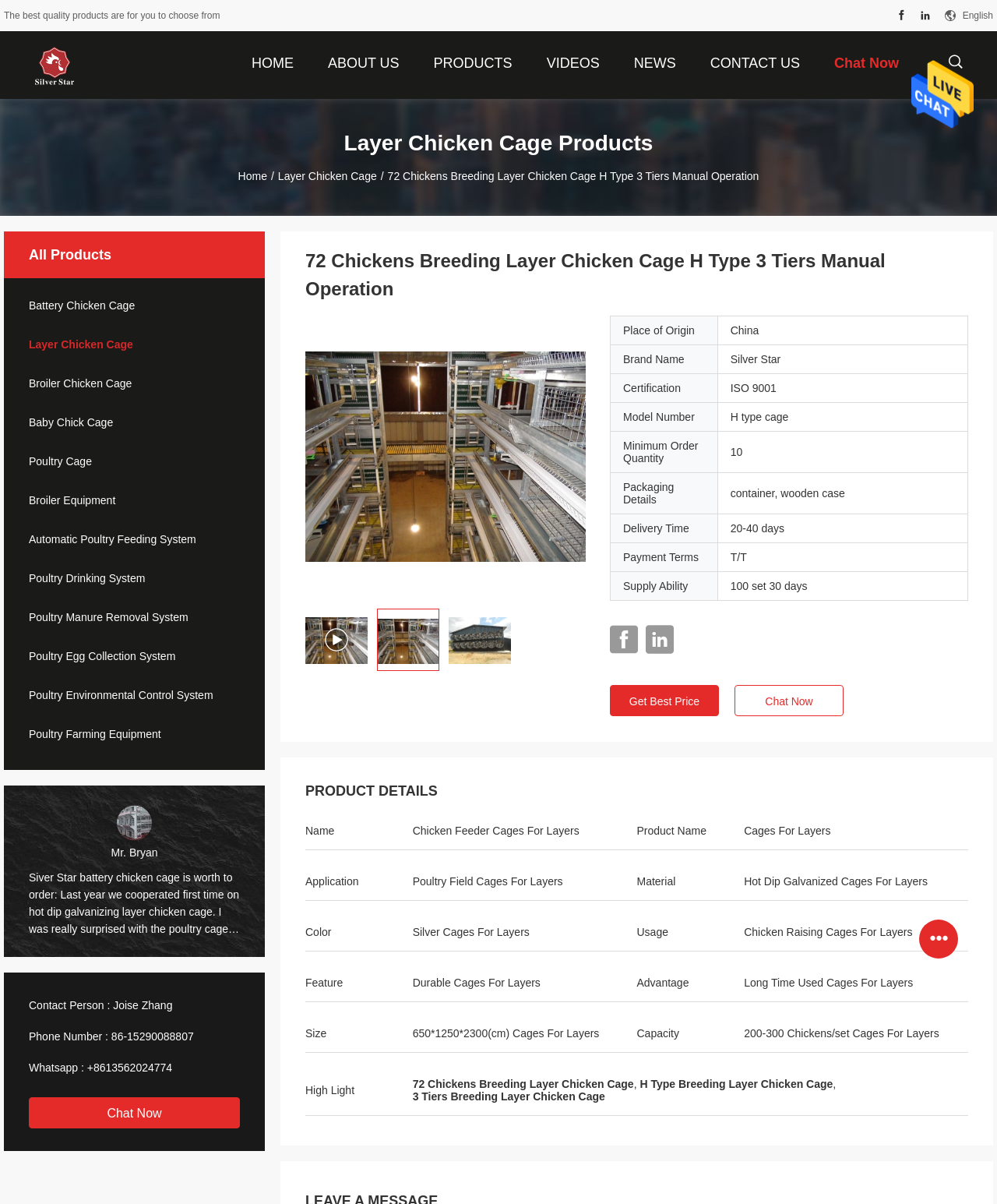Predict the bounding box coordinates of the UI element that matches this description: "Poultry Farming Equipment". The coordinates should be in the format [left, top, right, bottom] with each value between 0 and 1.

[0.004, 0.604, 0.266, 0.616]